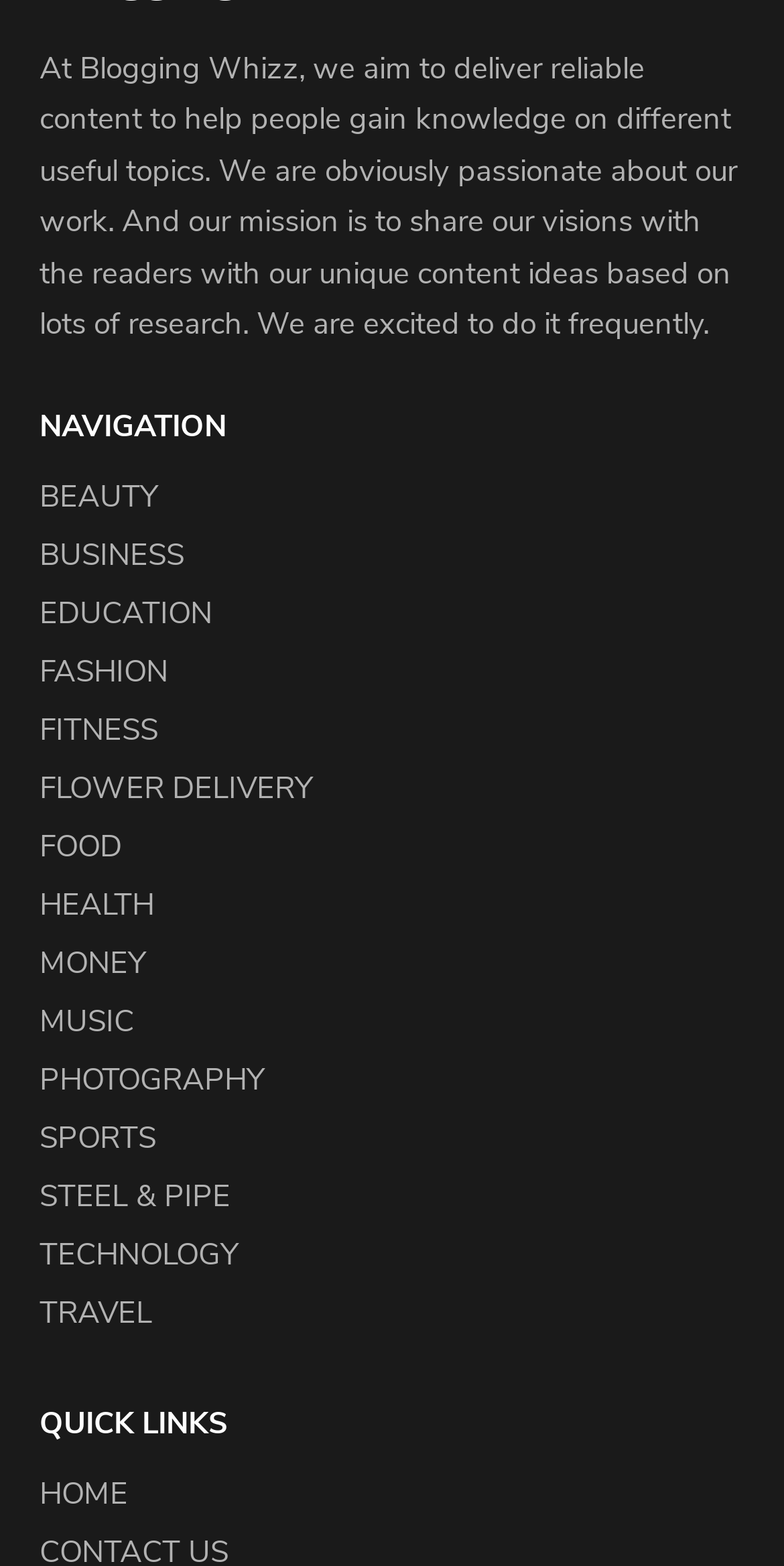What is the mission of Blogging Whizz?
Please use the visual content to give a single word or phrase answer.

Share visions with readers